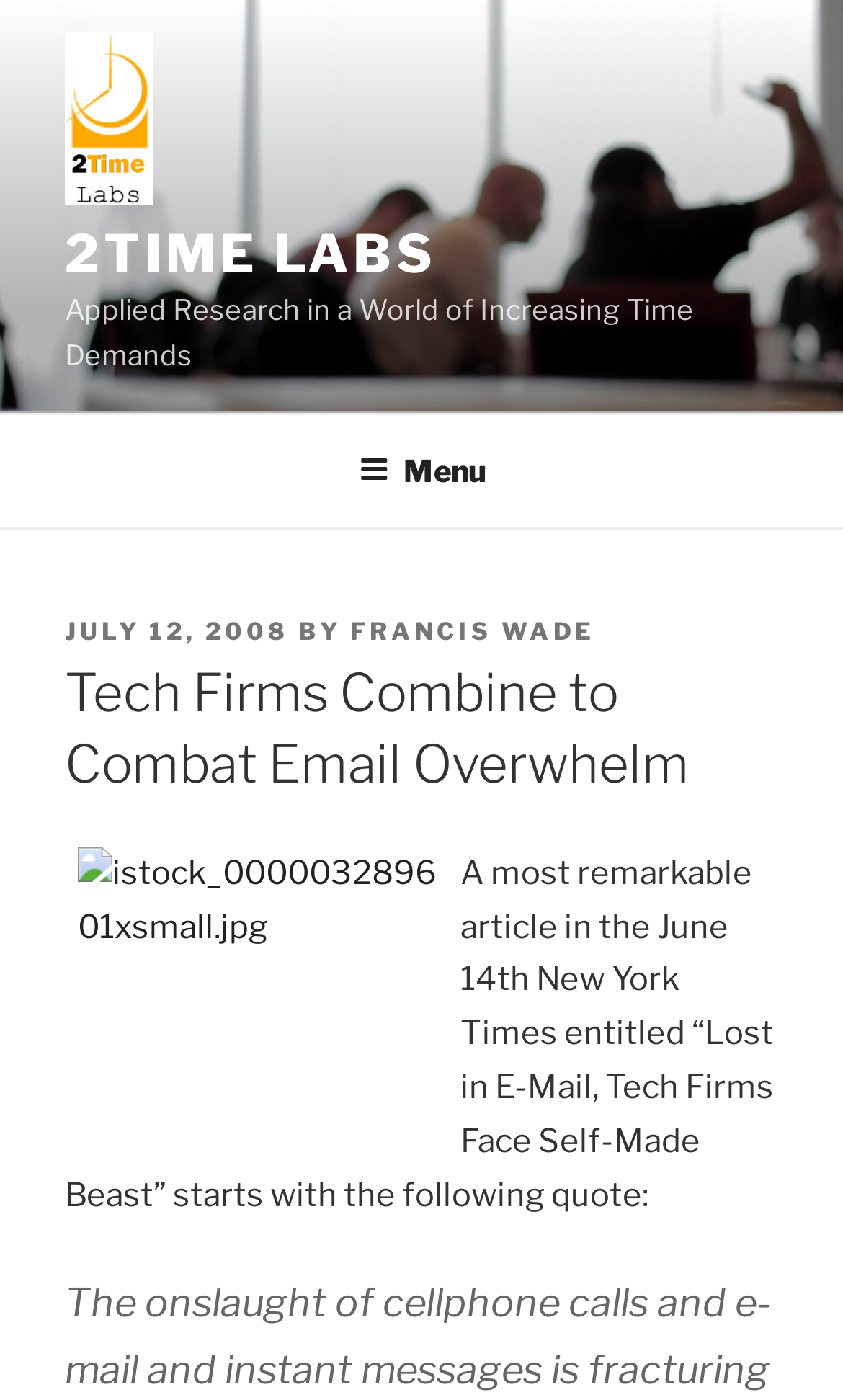Carefully examine the image and provide an in-depth answer to the question: What is the date of the posted article?

I found the date of the posted article by looking at the text 'POSTED ON' which is followed by the date 'JULY 12, 2008' in the header section of the webpage.